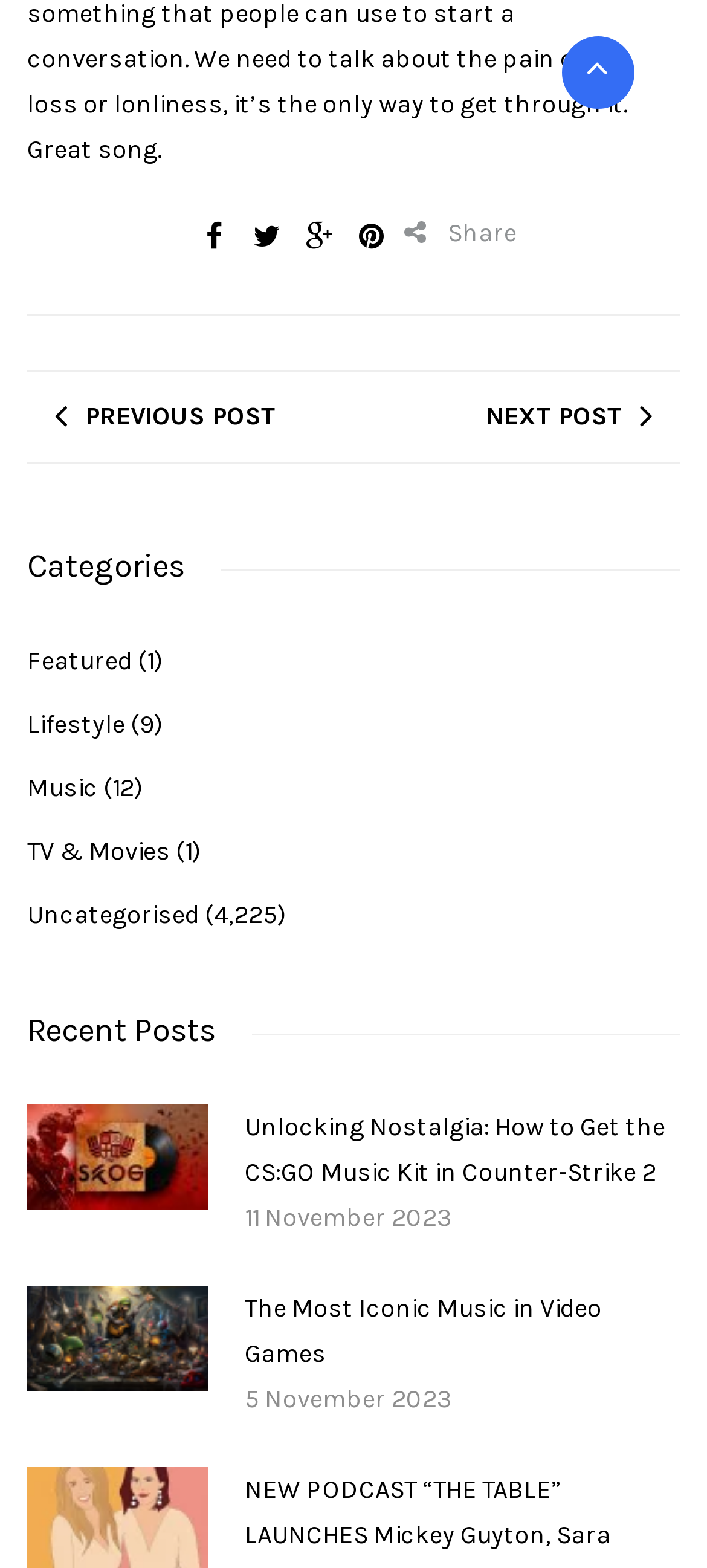Can you specify the bounding box coordinates for the region that should be clicked to fulfill this instruction: "Read the recent post about CS:GO Music Kit".

[0.346, 0.709, 0.941, 0.758]